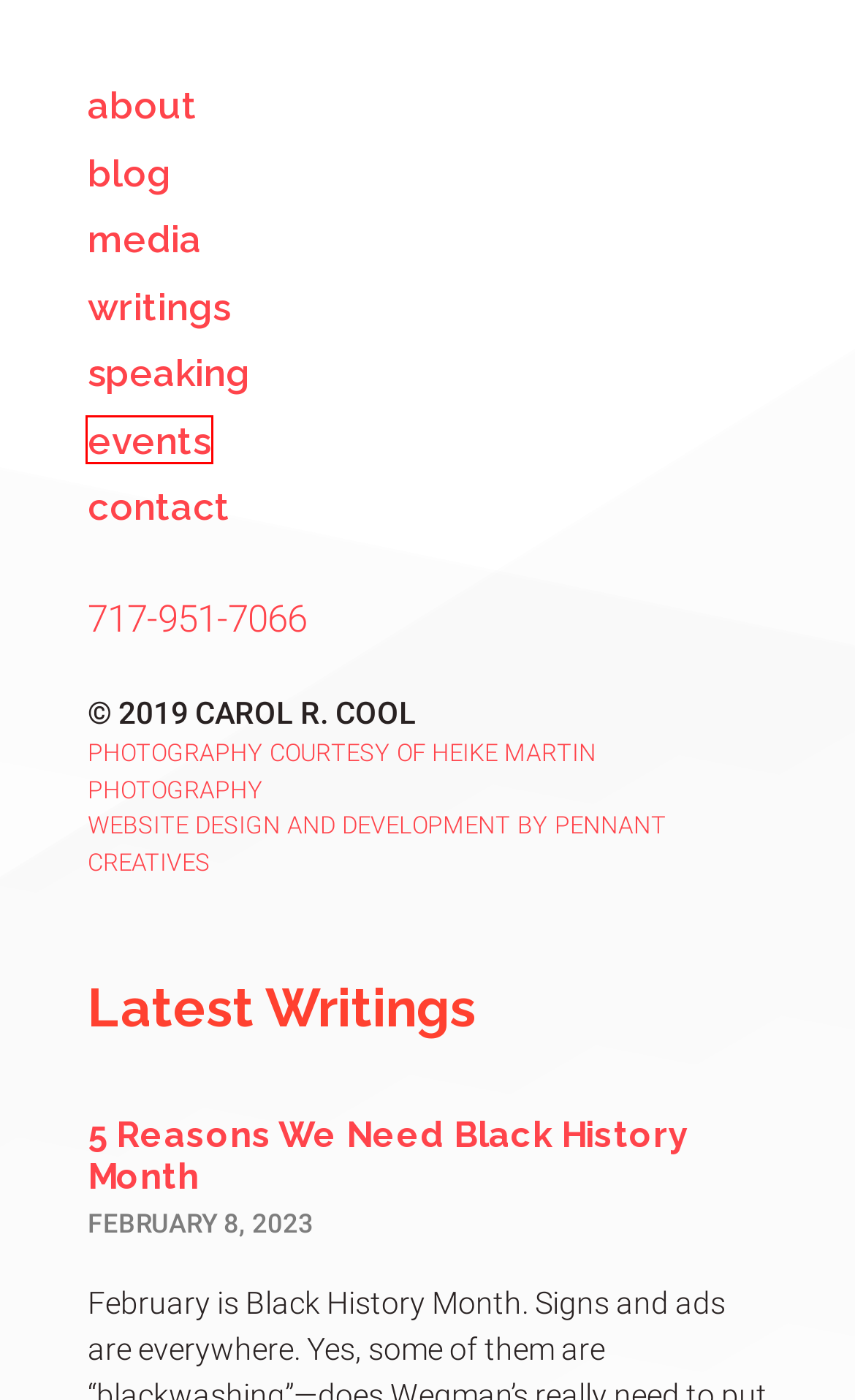You have a screenshot showing a webpage with a red bounding box highlighting an element. Choose the webpage description that best fits the new webpage after clicking the highlighted element. The descriptions are:
A. 5 Reasons We Need Black History Month - Carol R. Cool
B. Events - Carol R. Cool
C. Speaking - Carol R. Cool
D. Writings - Carol R. Cool
E. Media - Carol R. Cool
F. Values-Based Branding Process with Pennant Creatives
G. Blog - Carol R. Cool
H. About - Carol R. Cool

B